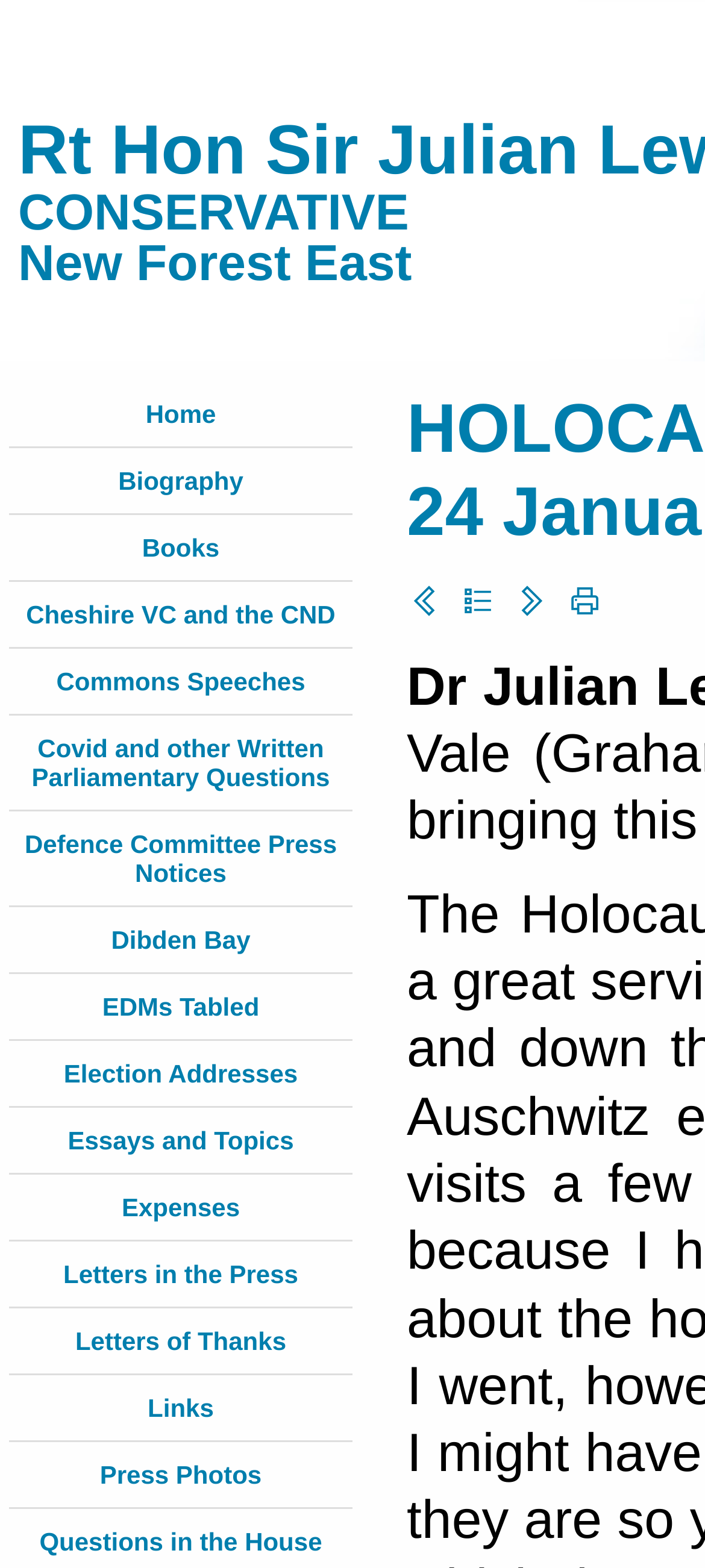Identify and extract the heading text of the webpage.

Rt Hon Sir Julian Lewis